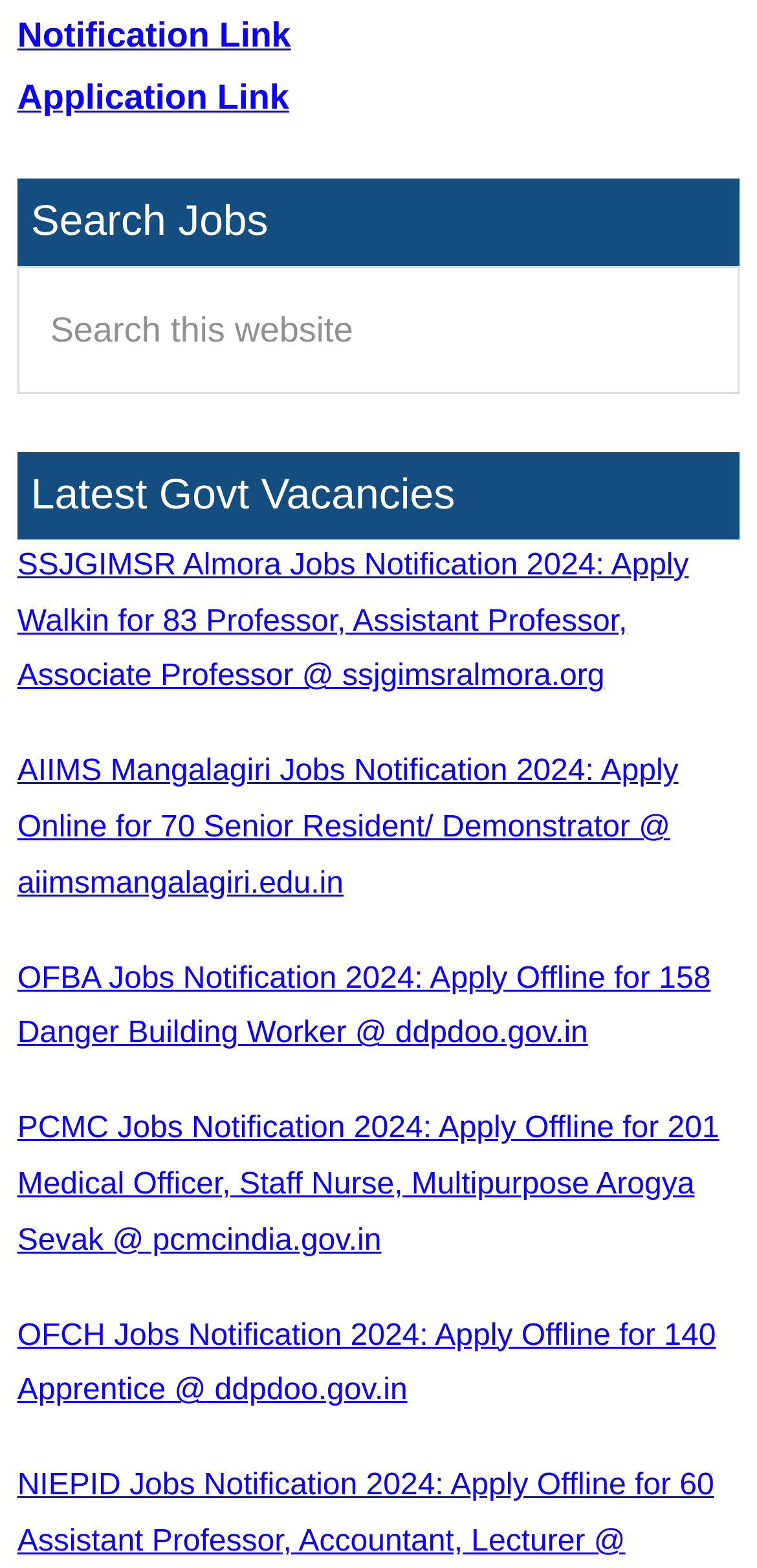Find the bounding box coordinates for the area you need to click to carry out the instruction: "View Latest Govt Vacancies". The coordinates should be four float numbers between 0 and 1, indicated as [left, top, right, bottom].

[0.023, 0.288, 0.977, 0.344]